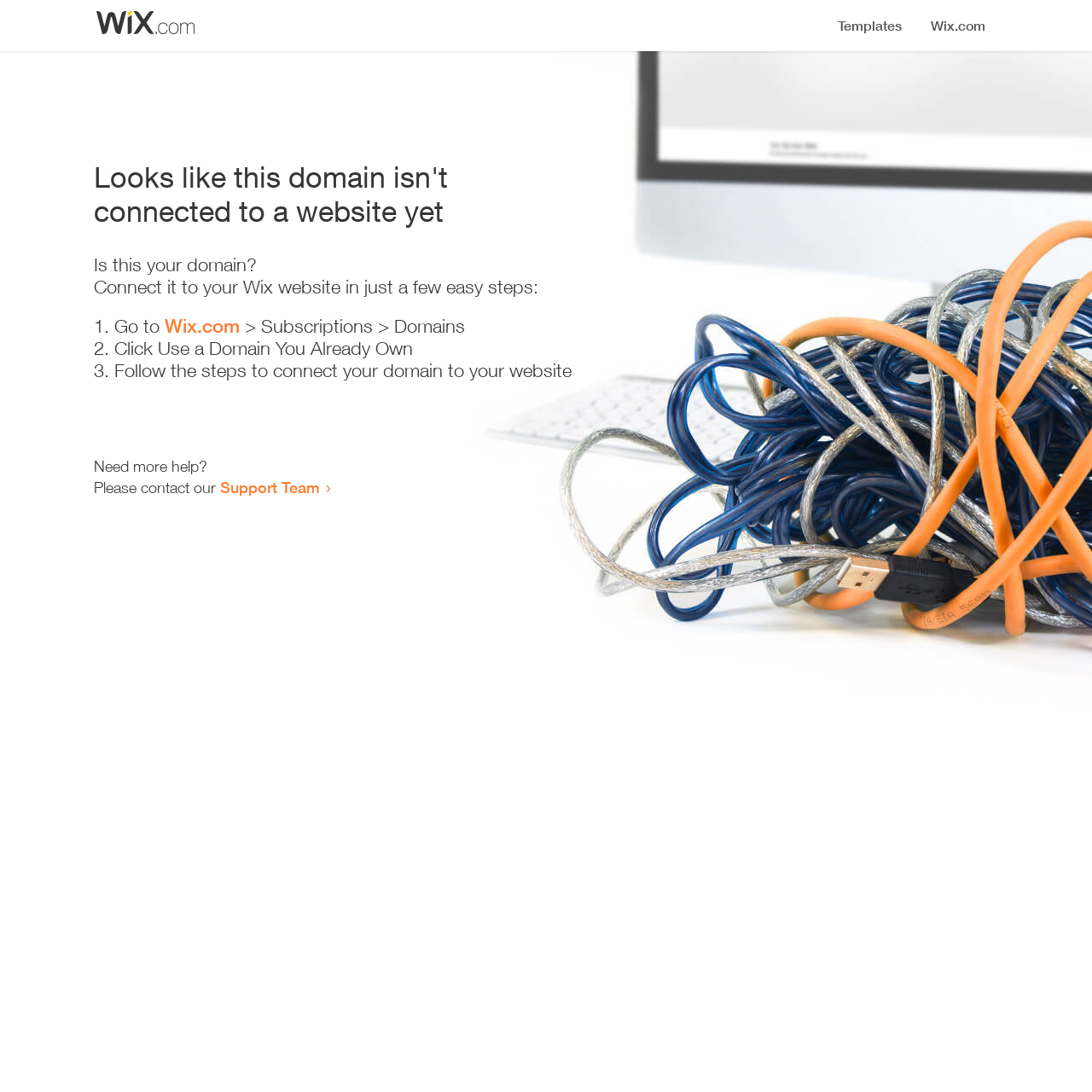What is the purpose of this webpage?
From the image, respond with a single word or phrase.

Domain connection guide